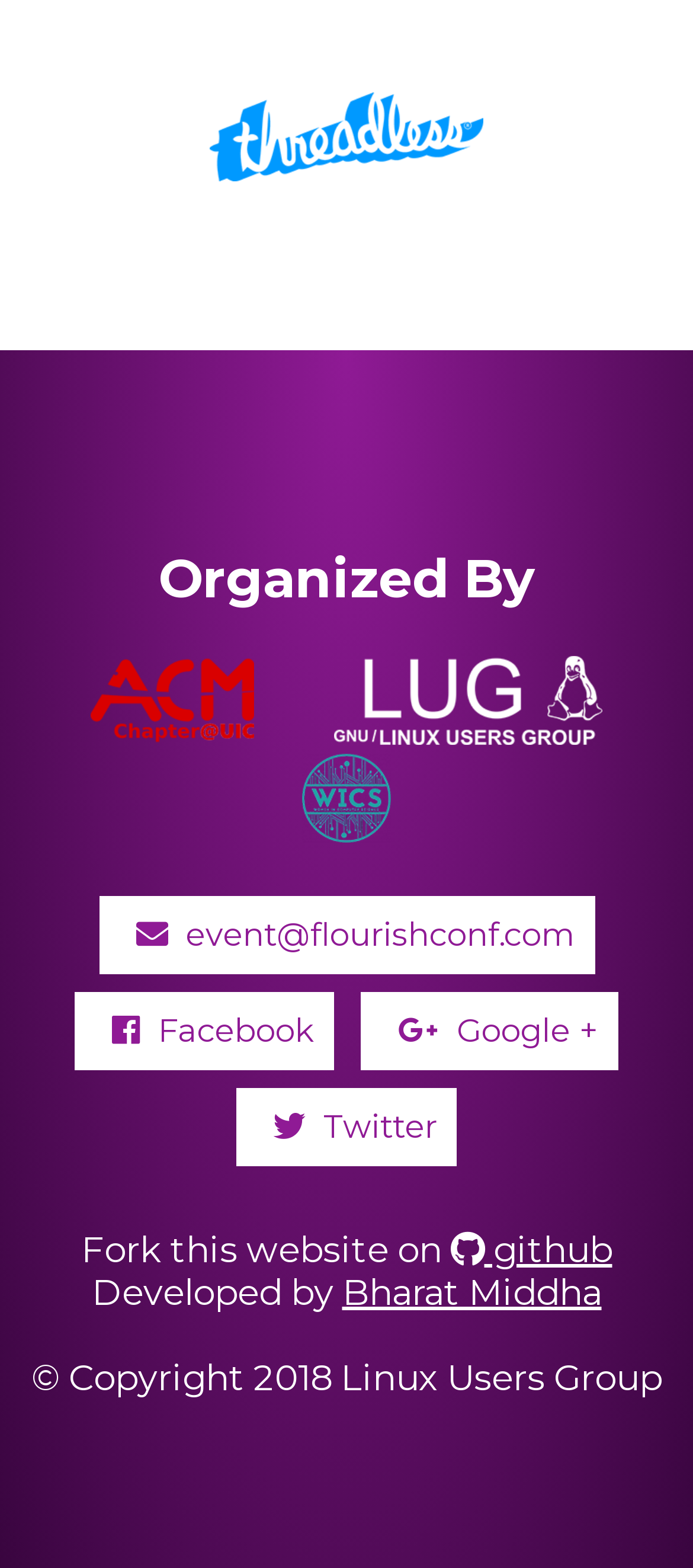Who developed the website?
Using the image as a reference, answer with just one word or a short phrase.

Bharat Middha